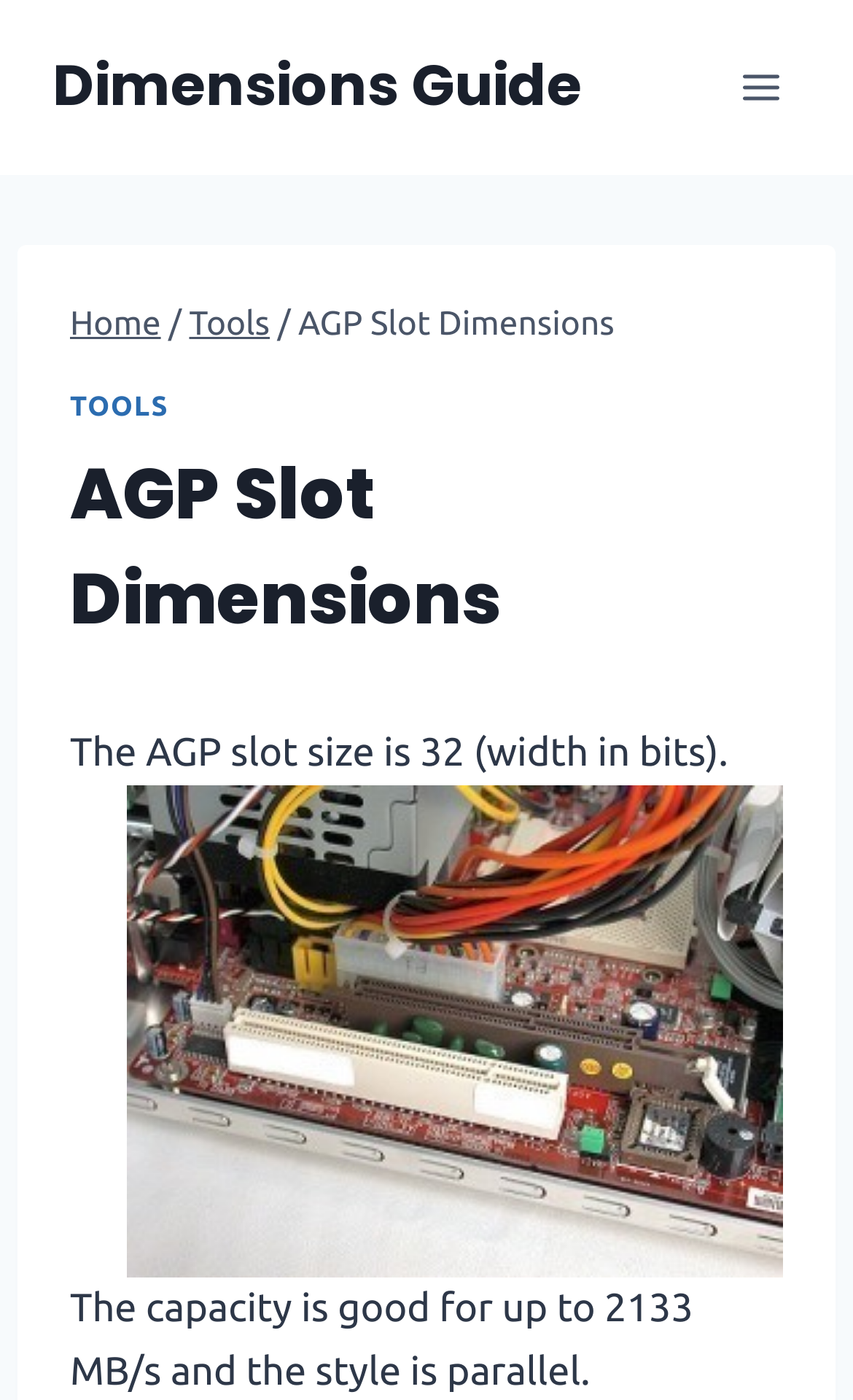Give an extensive and precise description of the webpage.

The webpage is about AGP Slot Dimensions, with a prominent link to a "Dimensions Guide" at the top left corner. To the right of this link is a button labeled "Open menu" which, when expanded, reveals a header section. 

In the header section, there is a navigation menu labeled "Breadcrumbs" that displays a hierarchical path, starting with "Home", followed by "Tools", and finally "AGP Slot Dimensions". Below this navigation menu is a link to "TOOLS" and a heading that repeats the title "AGP Slot Dimensions".

The main content of the webpage starts with a paragraph of text that describes the AGP slot size, stating that it is 32 bits in width. Below this text is an image of an AGP Slot, which takes up most of the width of the page. 

Finally, there is another paragraph of text that provides more information about the capacity and style of the AGP slot, stating that it can support up to 2133 MB/s and is parallel in style. This text is positioned at the bottom left of the page.